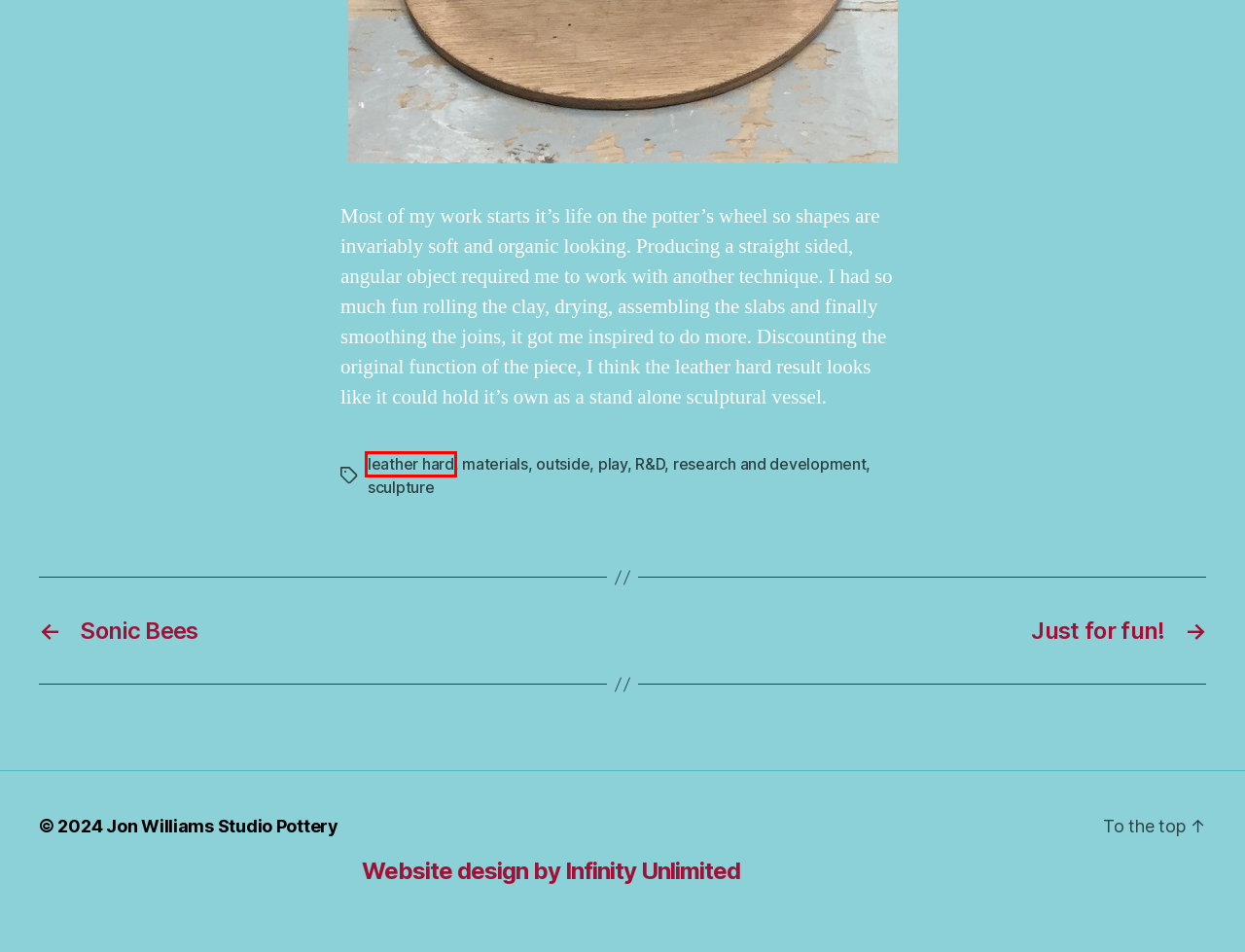You are given a screenshot of a webpage with a red rectangle bounding box around an element. Choose the best webpage description that matches the page after clicking the element in the bounding box. Here are the candidates:
A. Just for fun! – Jon Williams Studio Pottery
B. research and development – Jon Williams Studio Pottery
C. leather hard – Jon Williams Studio Pottery
D. play – Jon Williams Studio Pottery
E. sculpture – Jon Williams Studio Pottery
F. Infinity Unlimited - Digital Media Design
G. Sonic Bees – Jon Williams Studio Pottery
H. materials – Jon Williams Studio Pottery

C